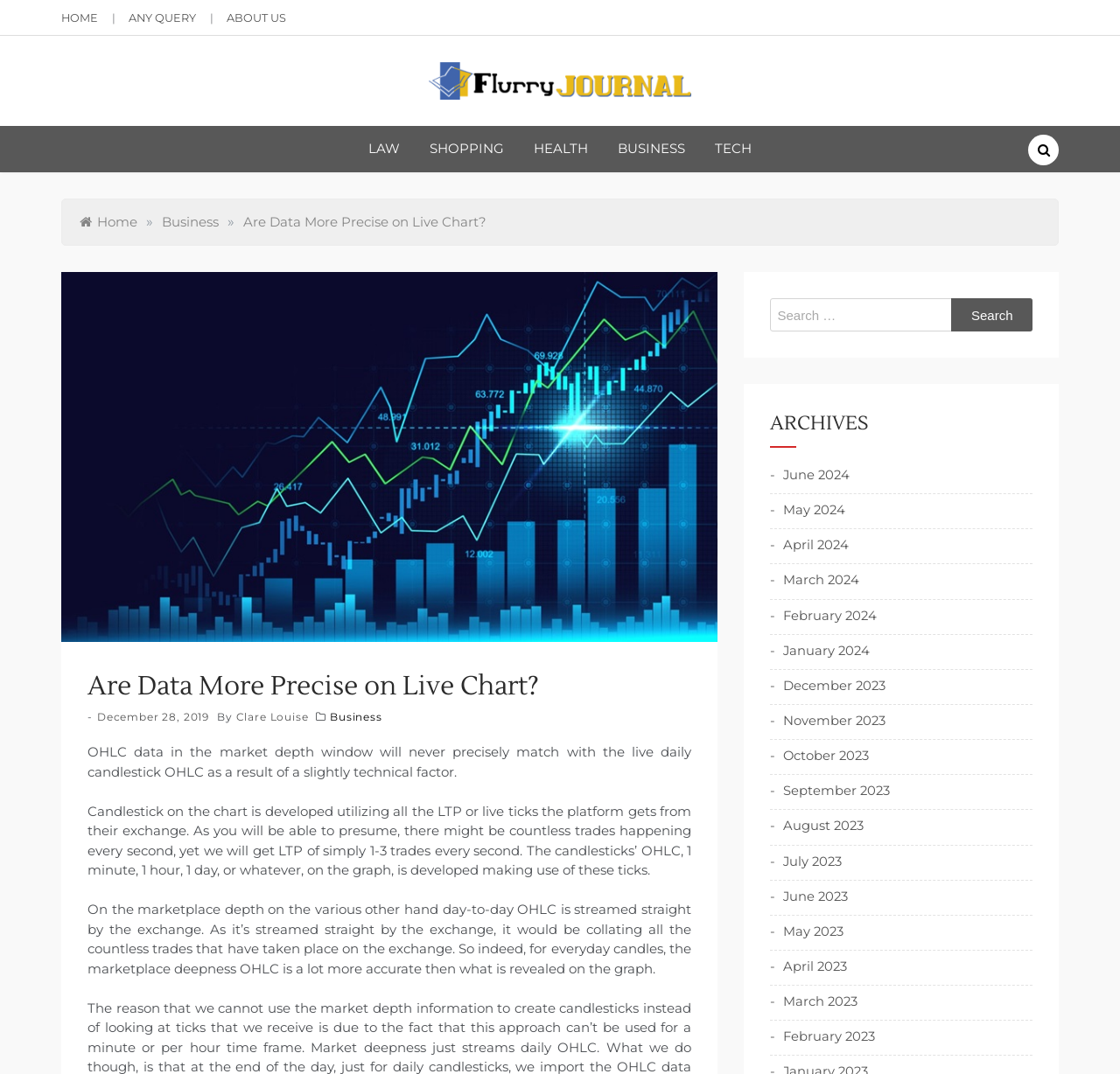Determine the bounding box coordinates for the region that must be clicked to execute the following instruction: "Go to the 'BUSINESS' category".

[0.552, 0.117, 0.612, 0.16]